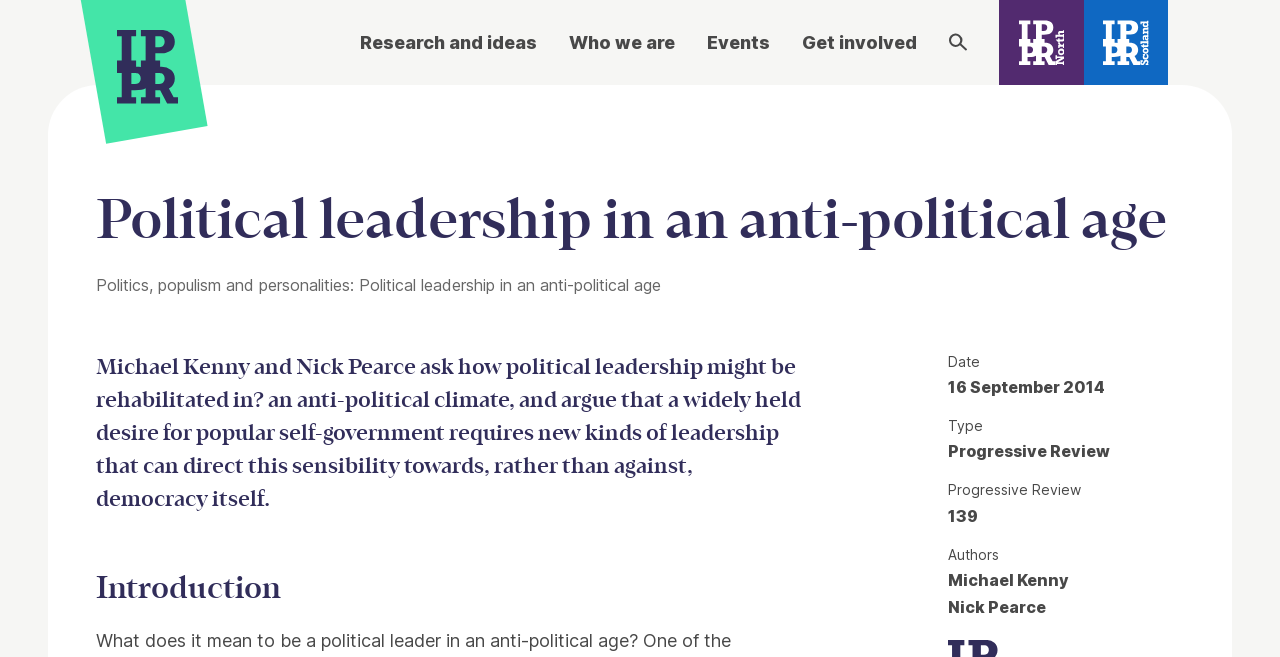Who are the authors of the article?
Examine the screenshot and reply with a single word or phrase.

Michael Kenny and Nick Pearce